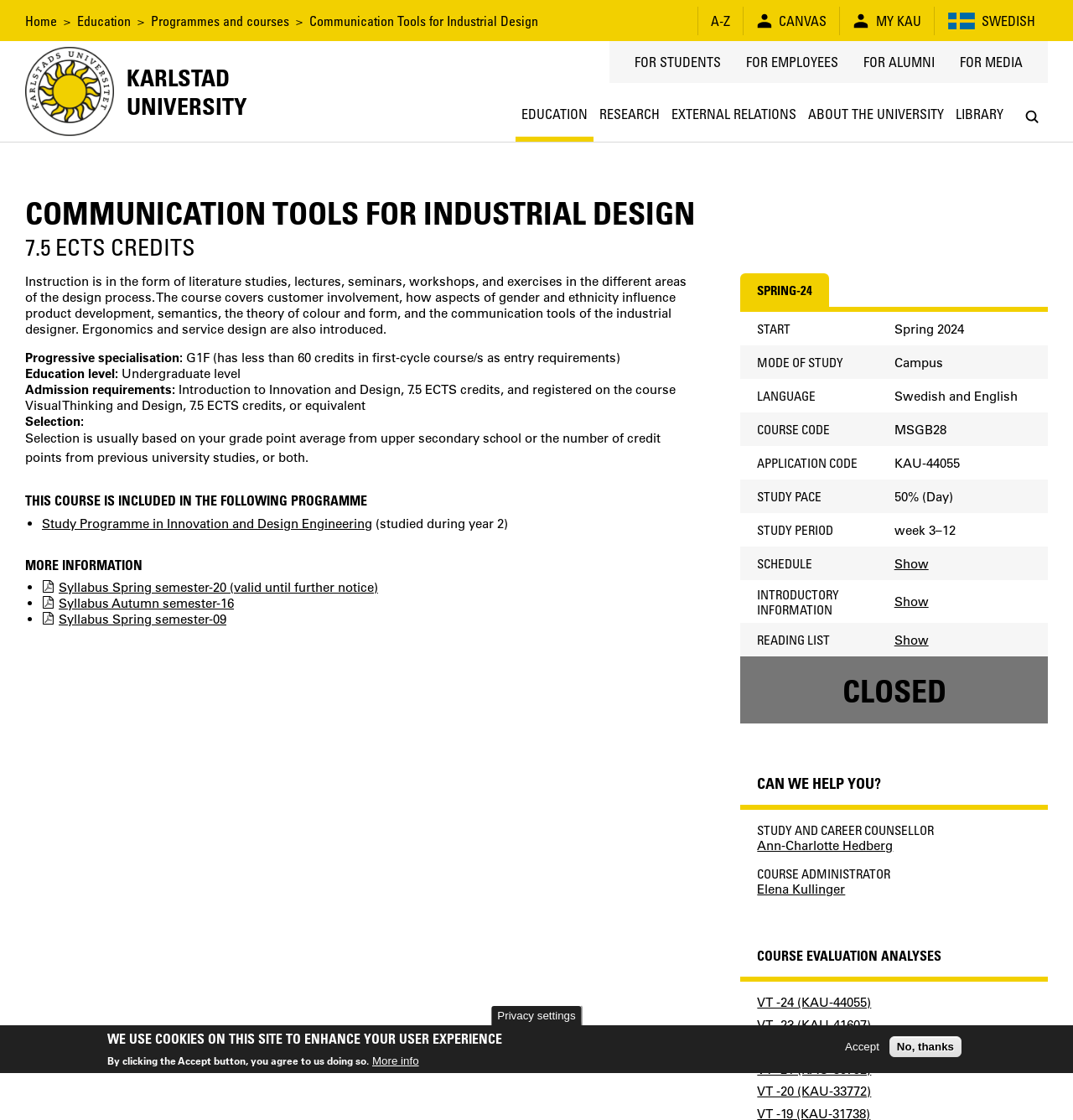Using the element description: "Canvas", determine the bounding box coordinates. The coordinates should be in the format [left, top, right, bottom], with values between 0 and 1.

[0.704, 0.011, 0.77, 0.026]